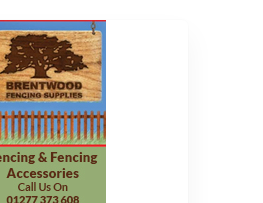What is the theme of the business?
Identify the answer in the screenshot and reply with a single word or phrase.

Outdoor supplies